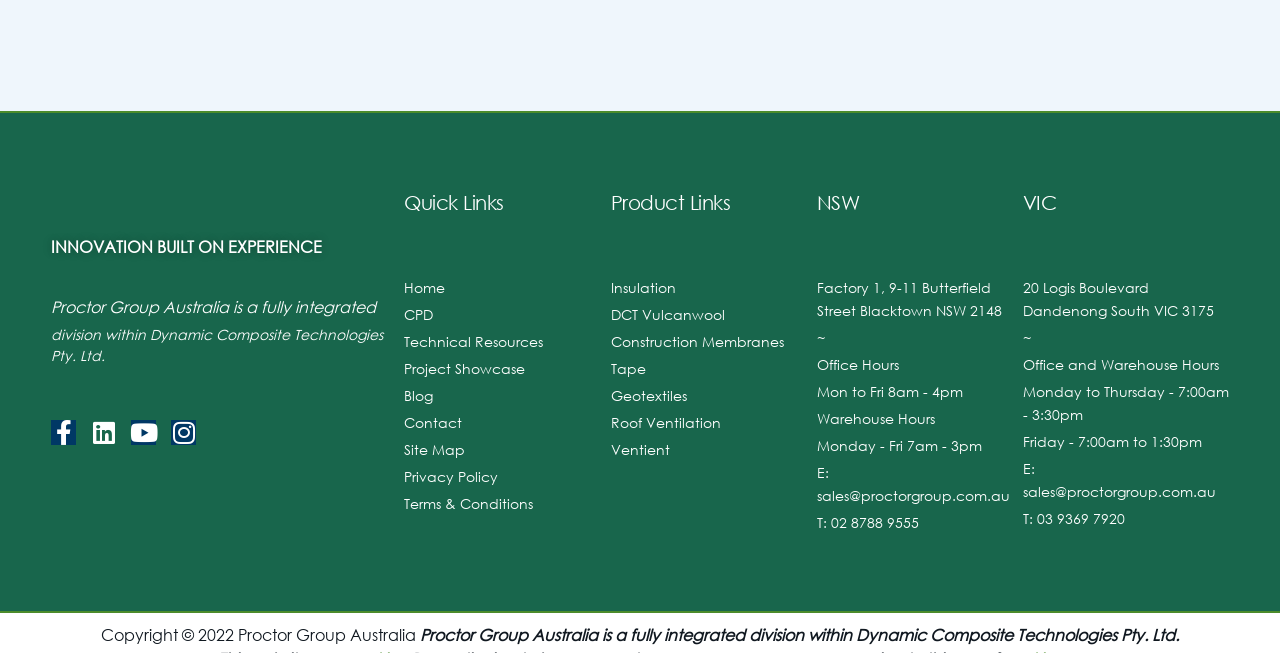Please reply to the following question with a single word or a short phrase:
What is the company name of the website?

Proctor Group Australia